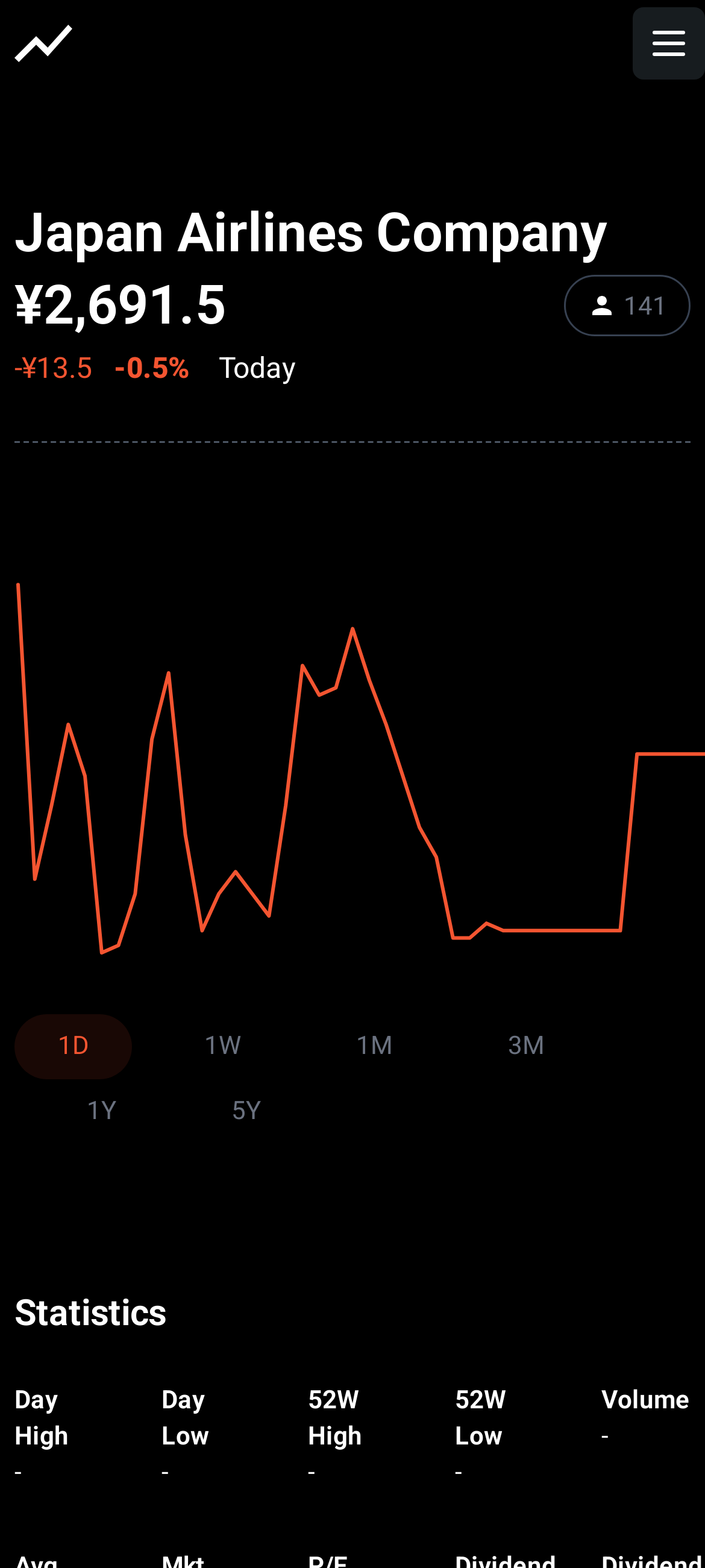What is the day high of Japan Airlines Company's stock?
Using the image provided, answer with just one word or phrase.

-